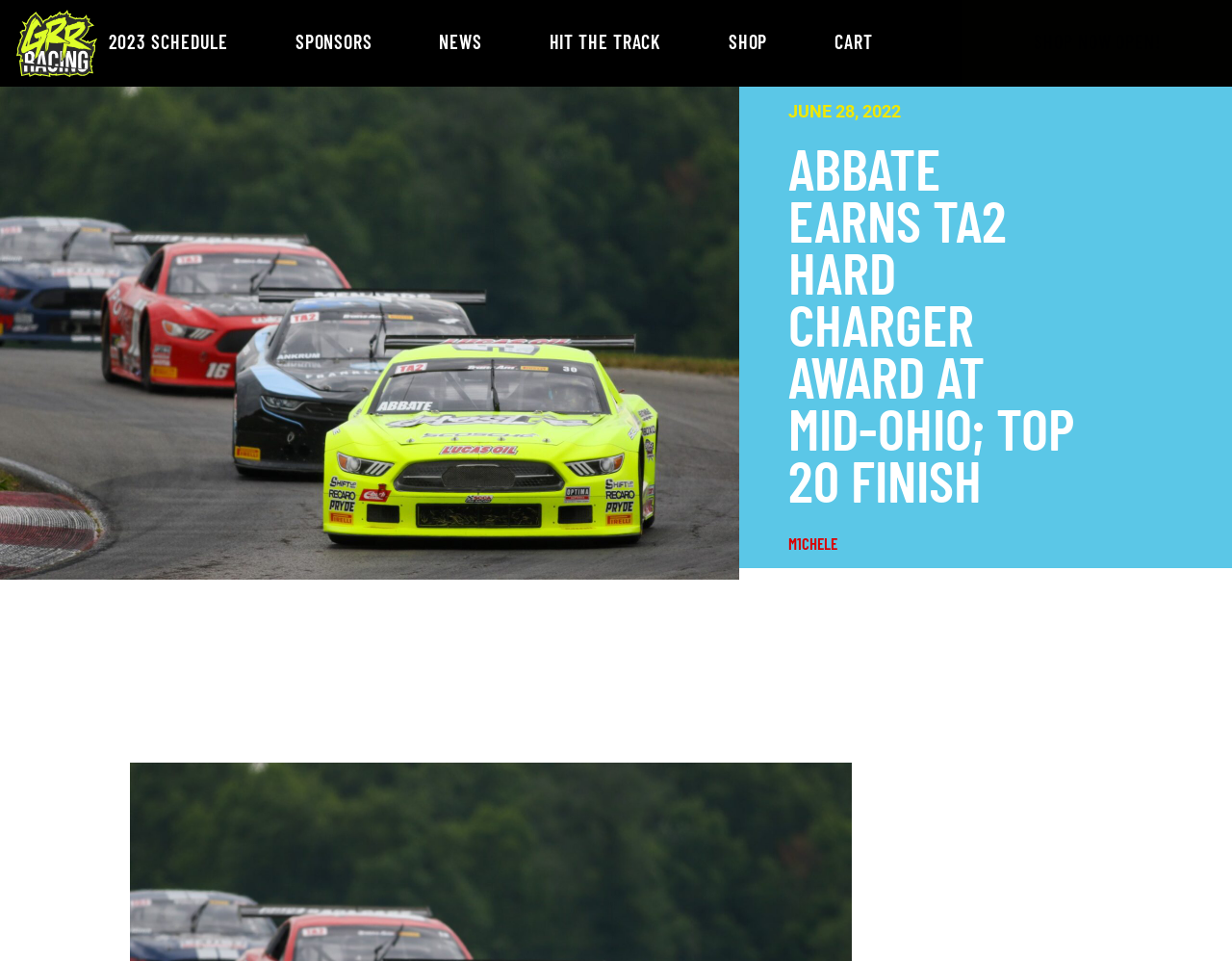Specify the bounding box coordinates of the area that needs to be clicked to achieve the following instruction: "View Michele Abbate's article".

[0.64, 0.147, 0.88, 0.526]